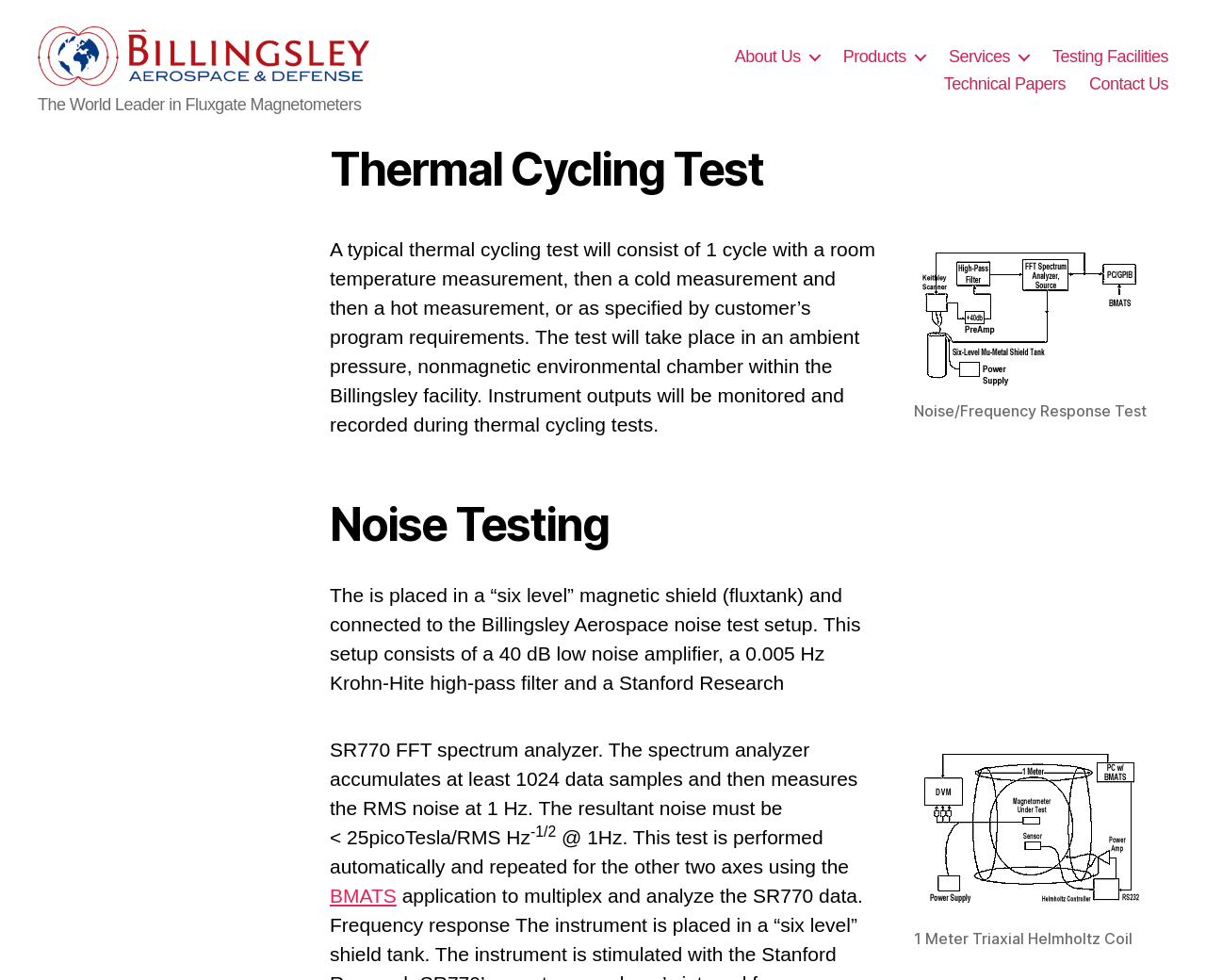Using the given description, provide the bounding box coordinates formatted as (top-left x, top-left y, bottom-right x, bottom-right y), with all values being floating point numbers between 0 and 1. Description: BMATS

[0.273, 0.929, 0.329, 0.951]